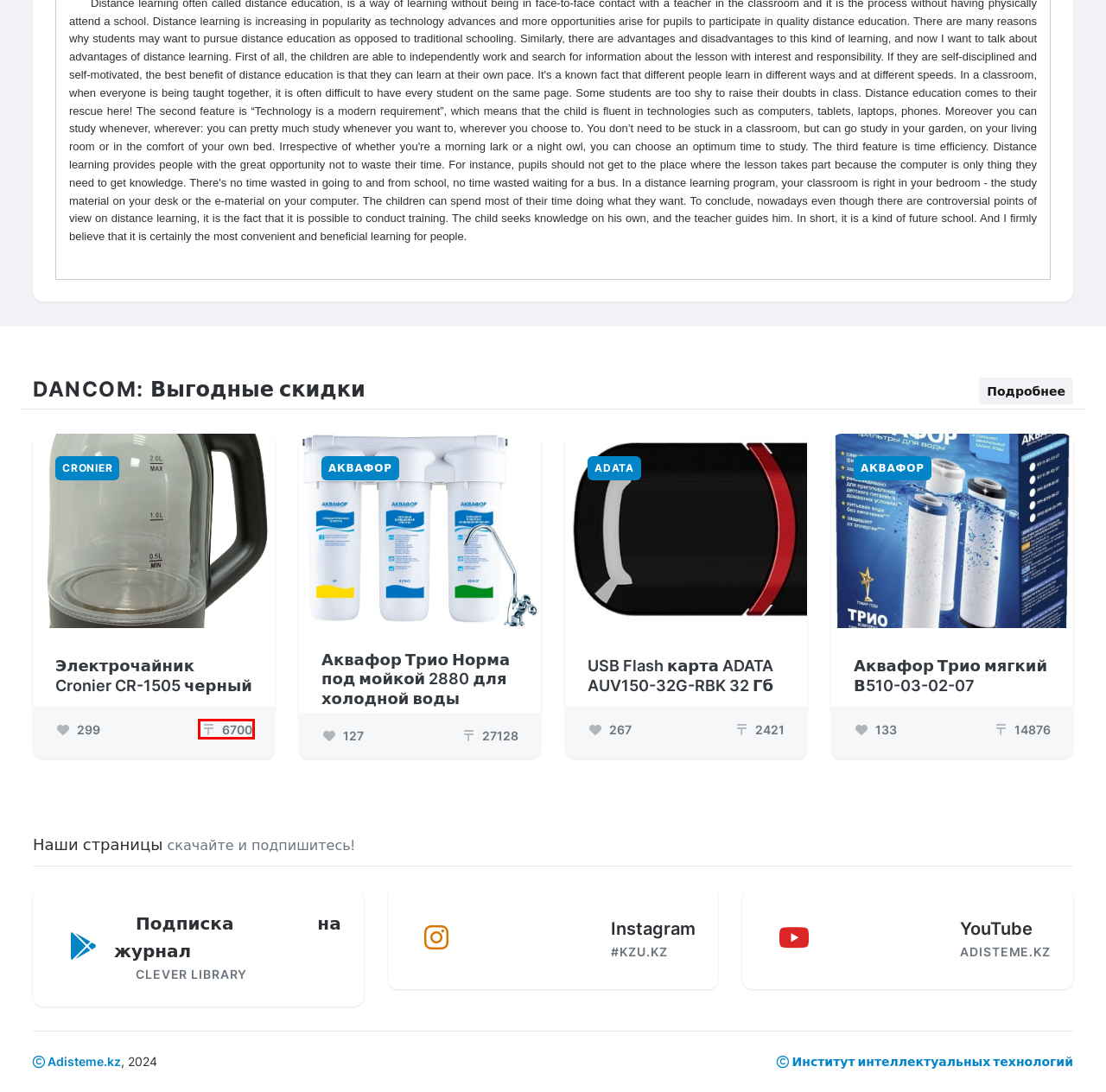You’re provided with a screenshot of a webpage that has a red bounding box around an element. Choose the best matching webpage description for the new page after clicking the element in the red box. The options are:
A. DanCom - Эксклюзивные предложения на Каспий
B. DanCom - Лучшие цены на Каспий
C. DanCom - Специальные предложения на Каспий
D. DanCom - Уникальные товары на Каспий
E. DanCom - Особые предложения на Каспий
F. DanCom - Товары высокого качества на Каспий
G. Зияткерлік технологиялар институты
H. DanCom - Акционные предложения на Каспий

E